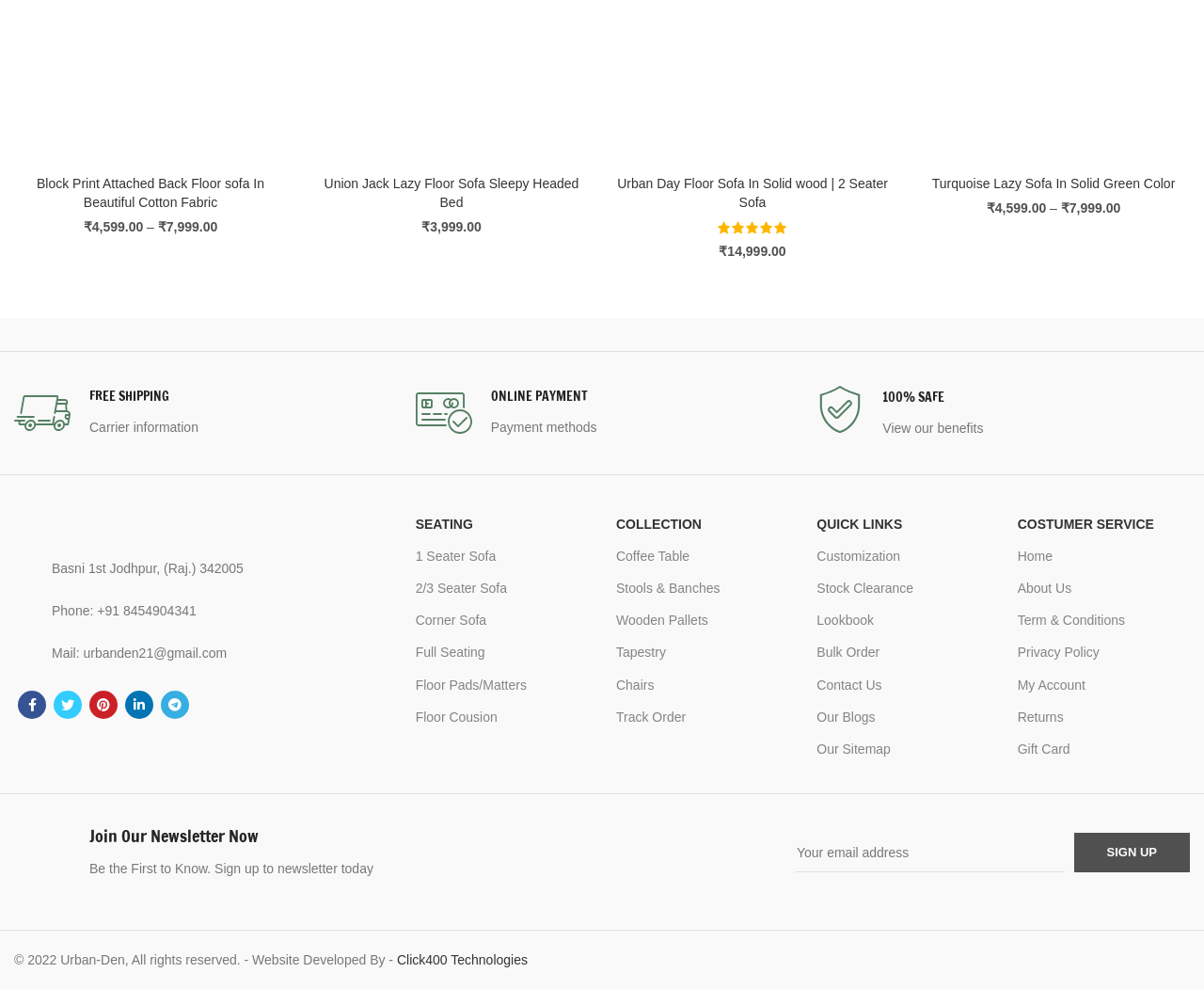Kindly determine the bounding box coordinates of the area that needs to be clicked to fulfill this instruction: "Click on the Facebook social link".

[0.015, 0.698, 0.038, 0.727]